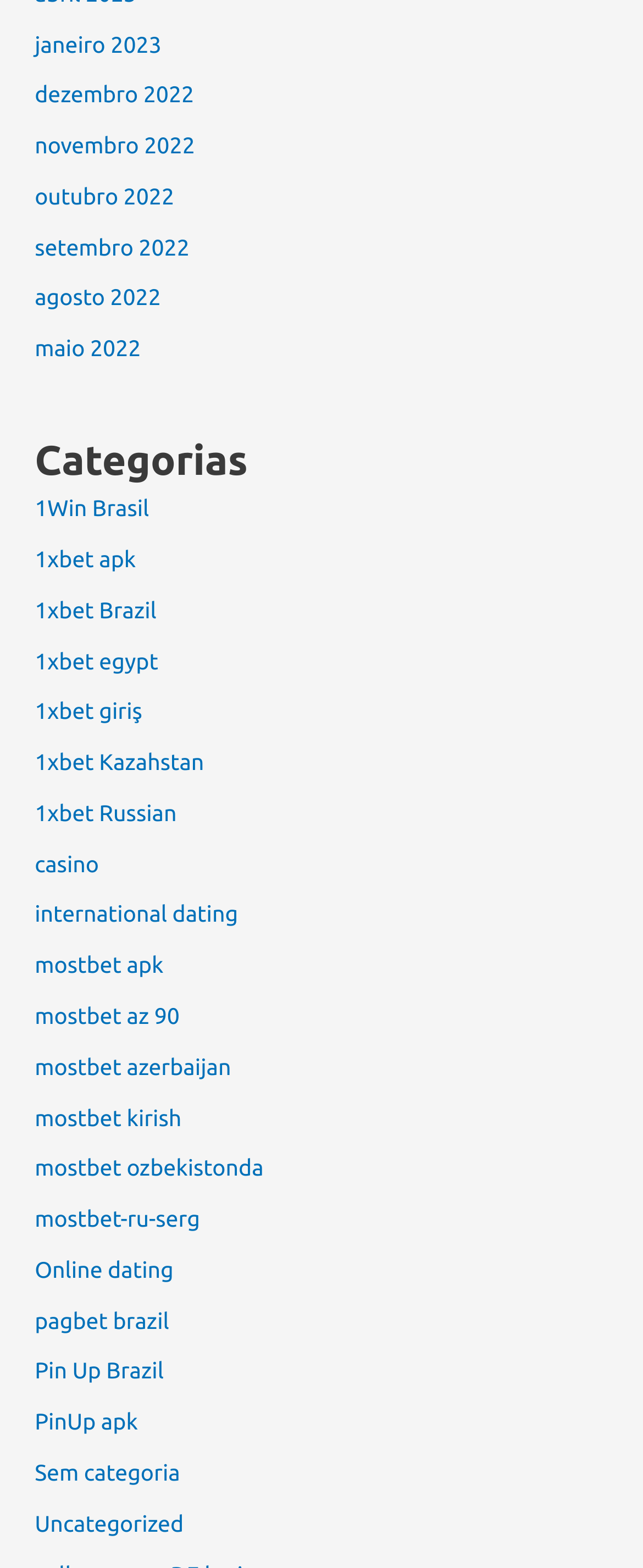Answer the question below using just one word or a short phrase: 
What are the months listed on the webpage?

Months from 2022 and 2023